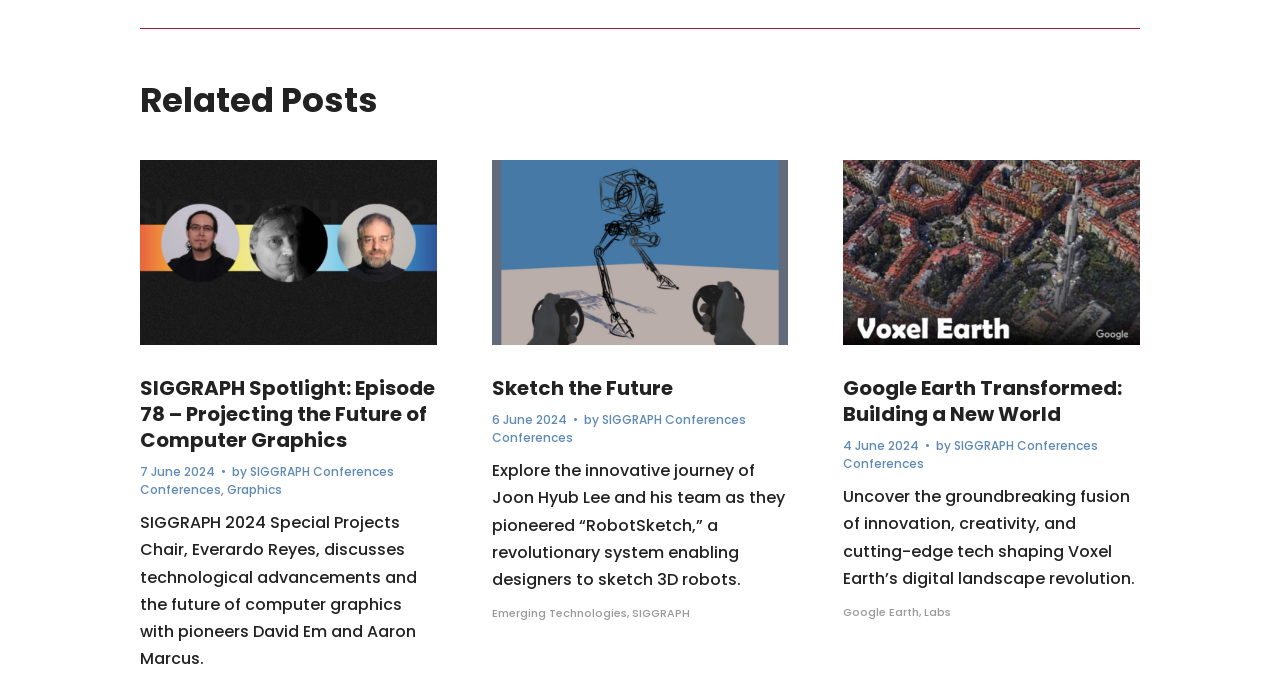Determine the coordinates of the bounding box that should be clicked to complete the instruction: "Read about SIGGRAPH Spotlight: Episode 78". The coordinates should be represented by four float numbers between 0 and 1: [left, top, right, bottom].

[0.109, 0.237, 0.341, 0.513]